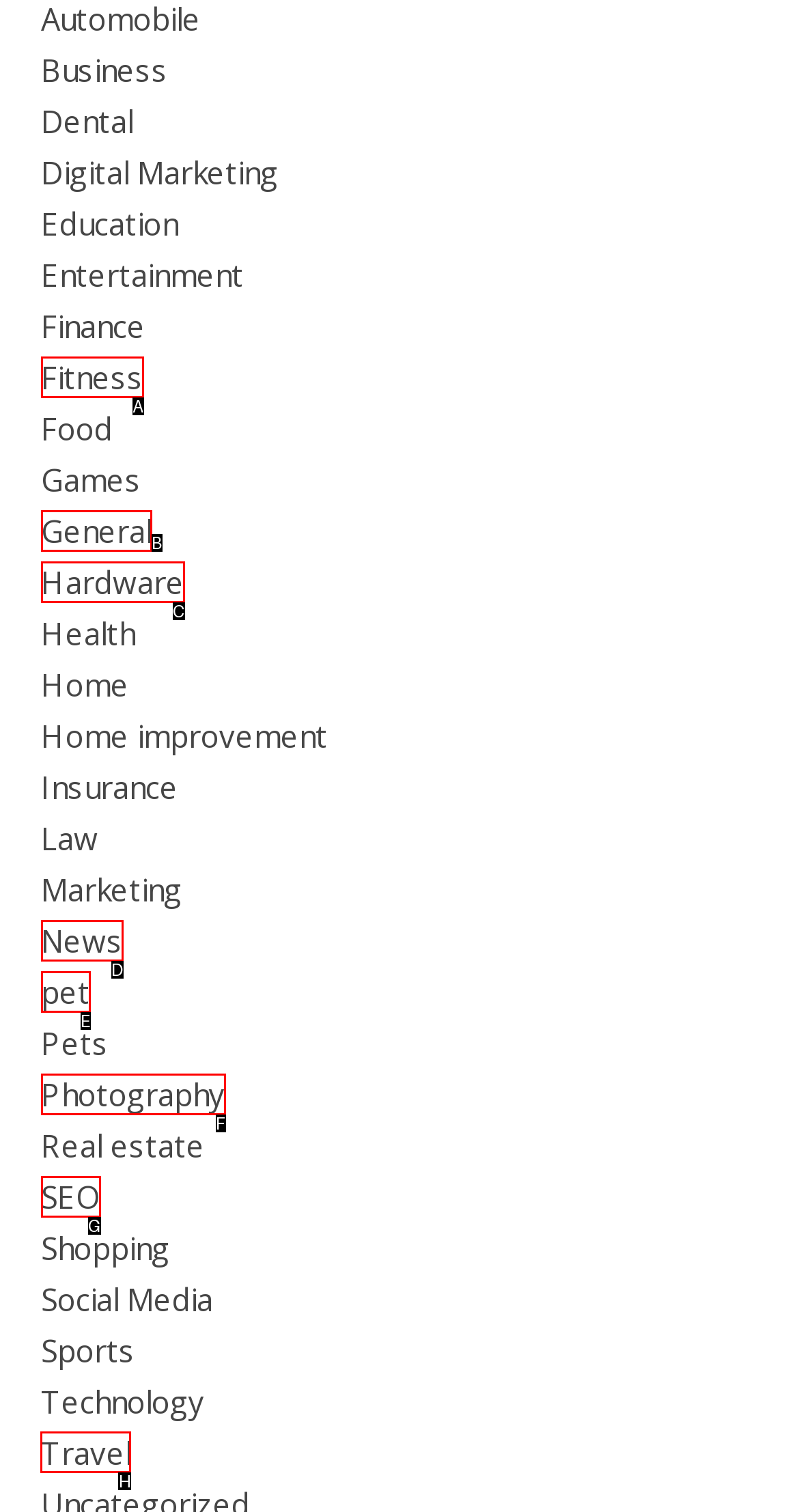Provide the letter of the HTML element that you need to click on to perform the task: Browse Travel.
Answer with the letter corresponding to the correct option.

H